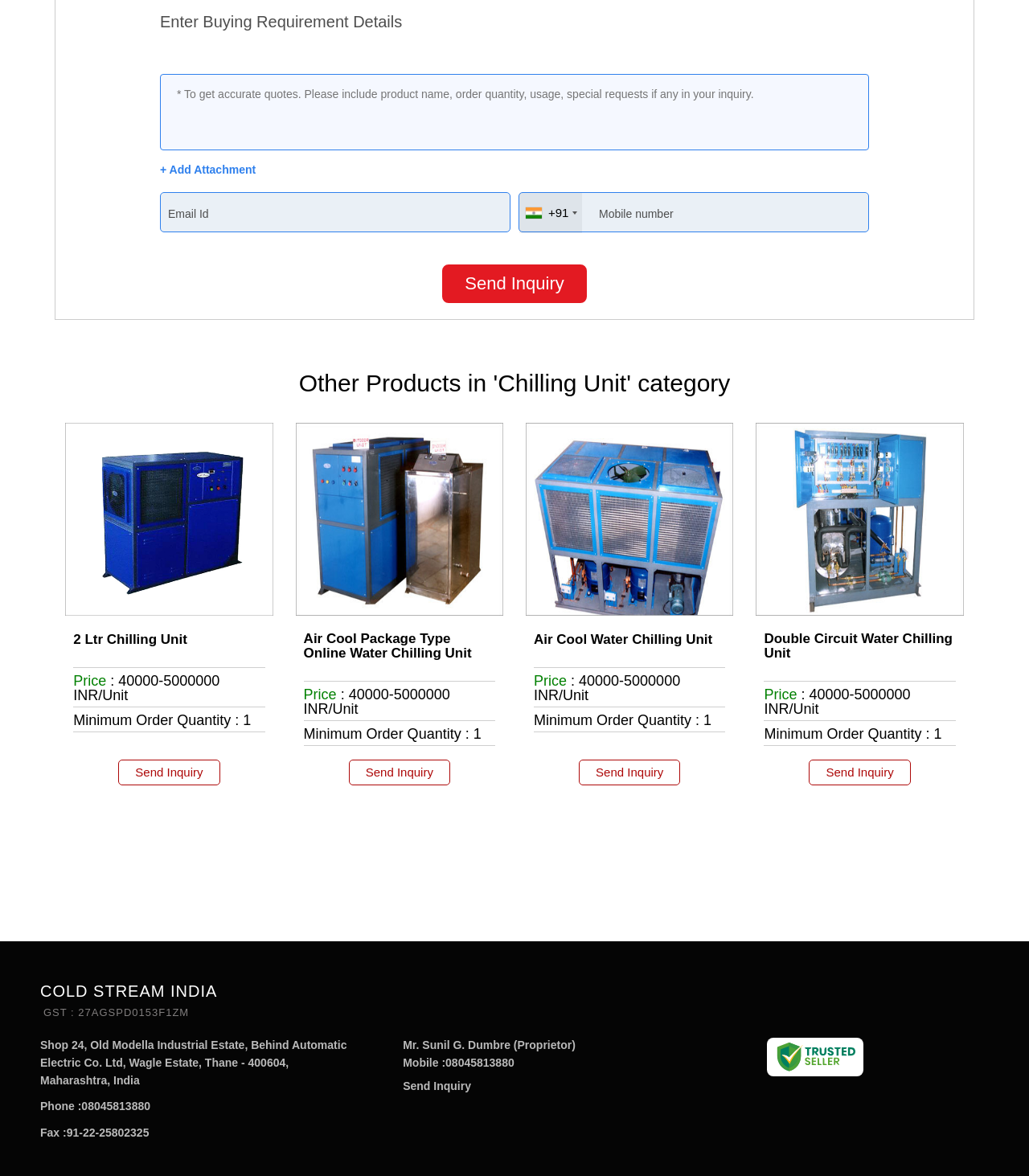Can you provide the bounding box coordinates for the element that should be clicked to implement the instruction: "Send an inquiry"?

[0.43, 0.225, 0.57, 0.257]